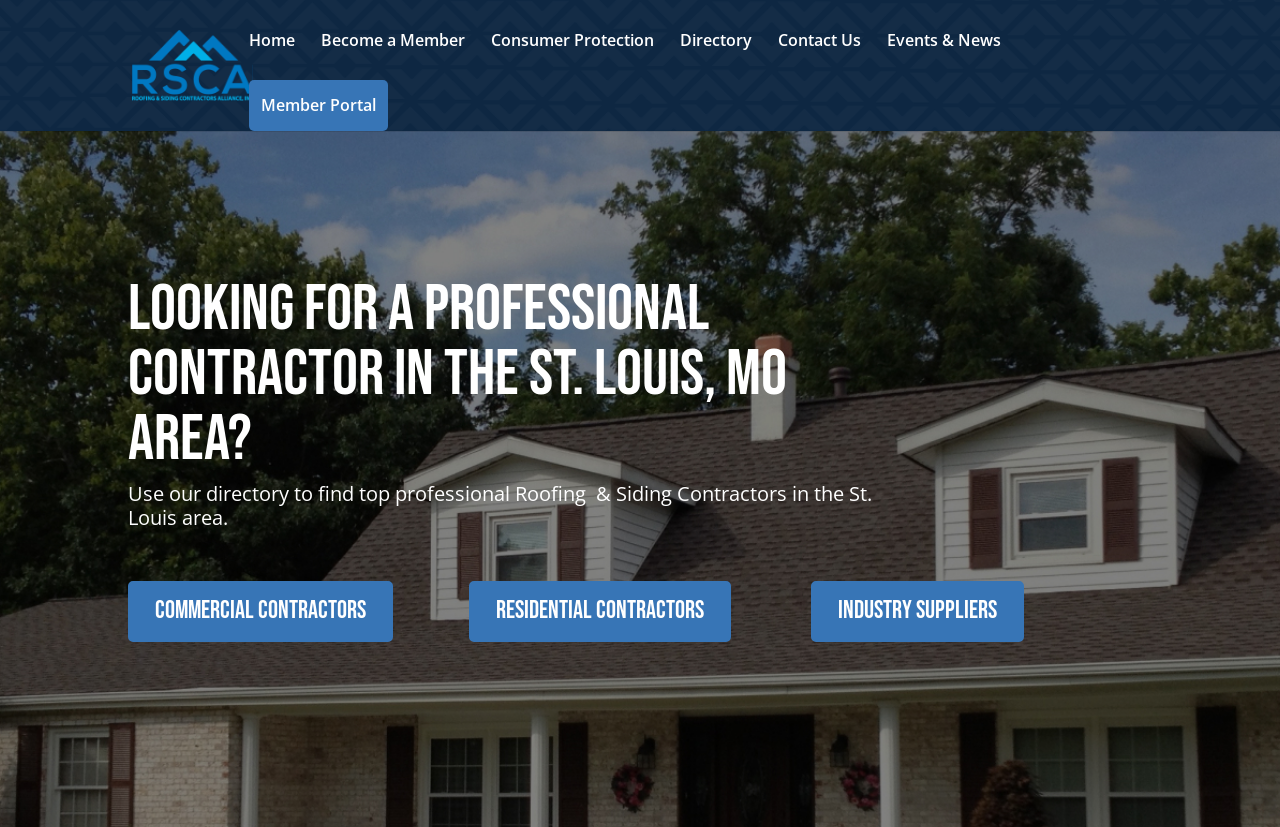Can you extract the primary headline text from the webpage?

Looking For A Professional Contractor in the St. Louis, MO Area?